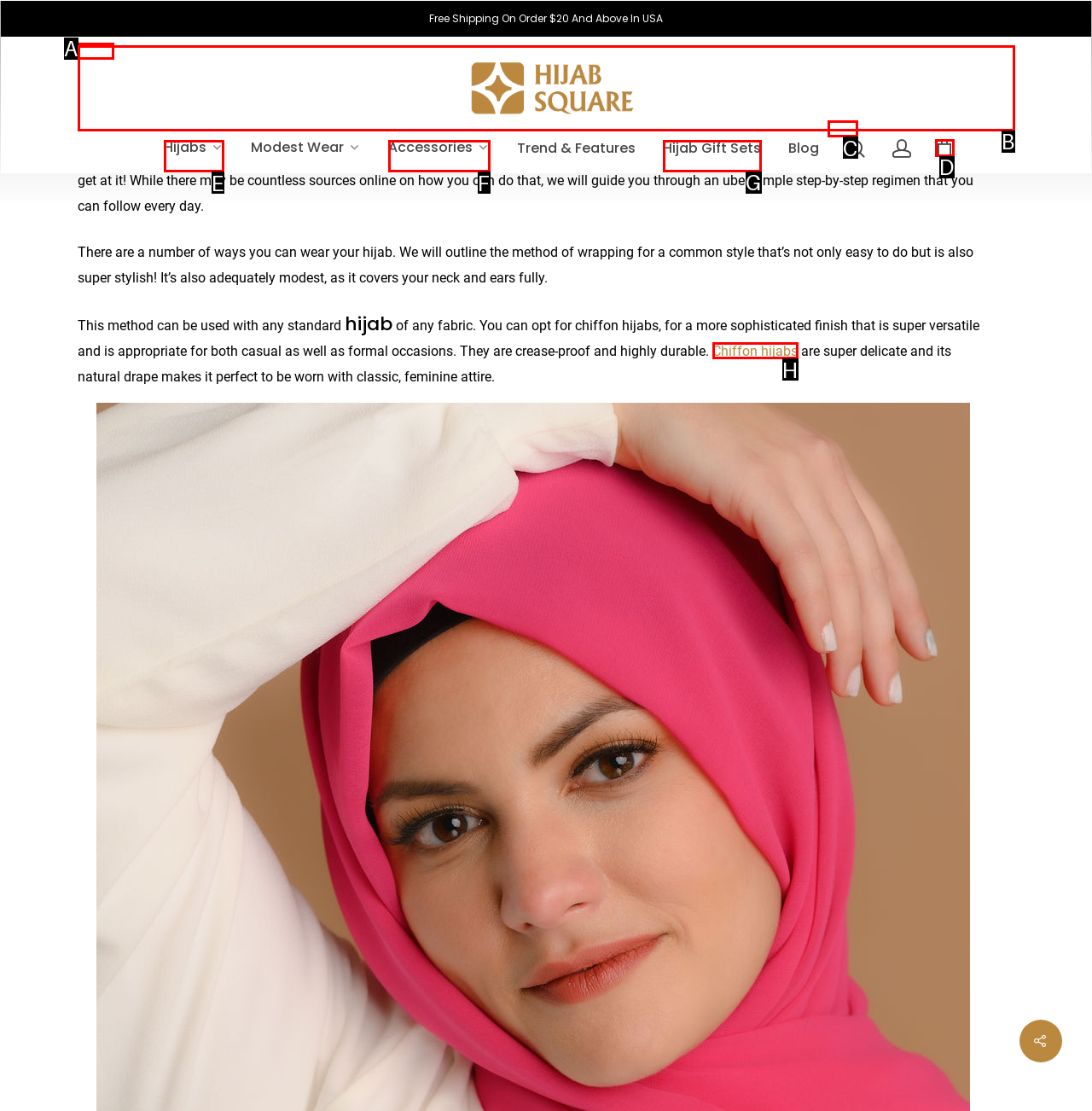Select the letter of the UI element that best matches: Hijab Gift Sets
Answer with the letter of the correct option directly.

G